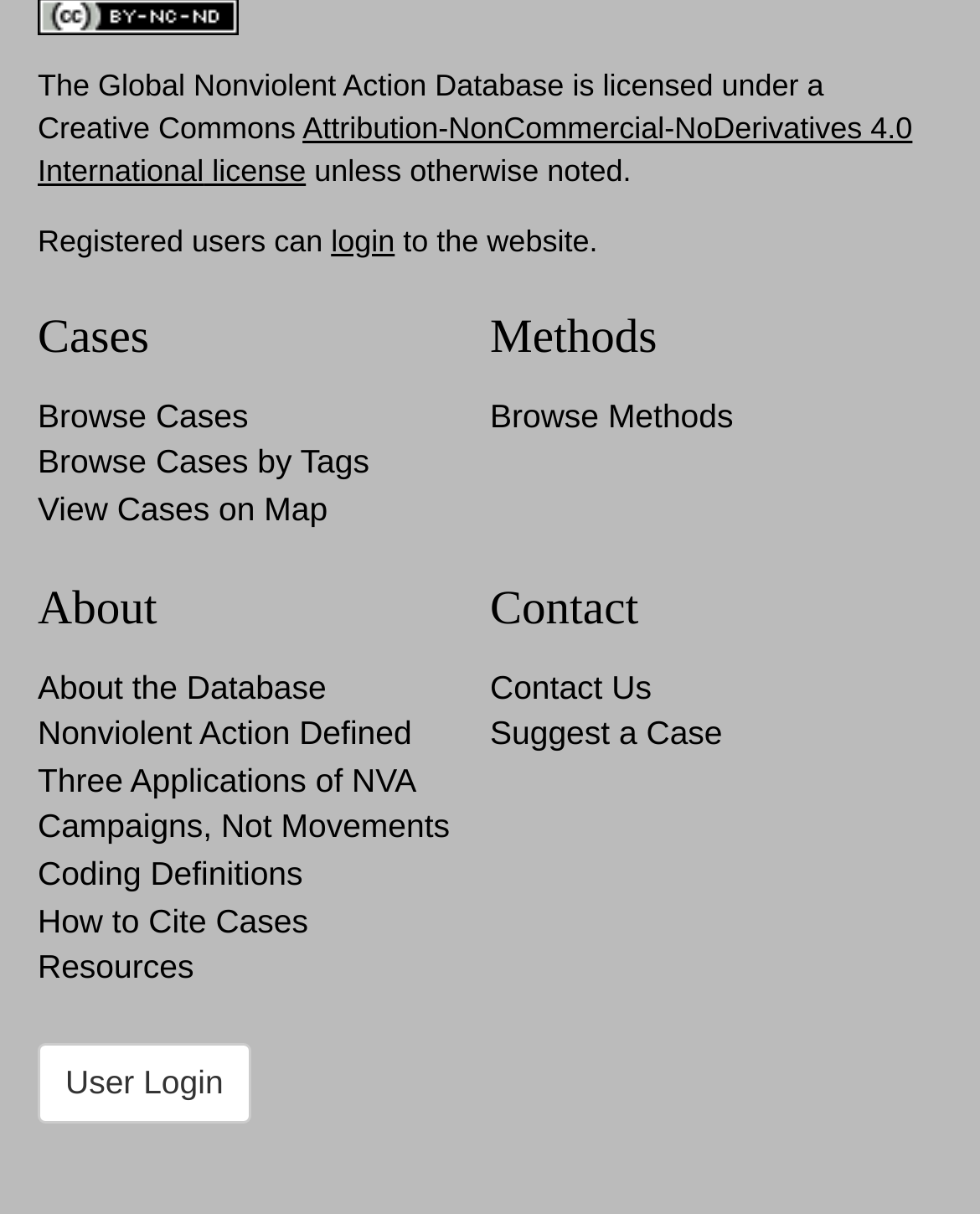Provide a one-word or one-phrase answer to the question:
What is the purpose of the 'Suggest a Case' link?

to suggest a case